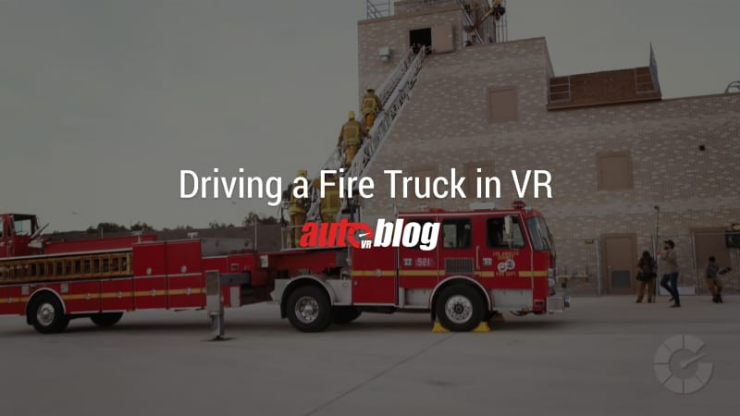What is the purpose of the multi-level structure?
Based on the image content, provide your answer in one word or a short phrase.

Fire training exercises